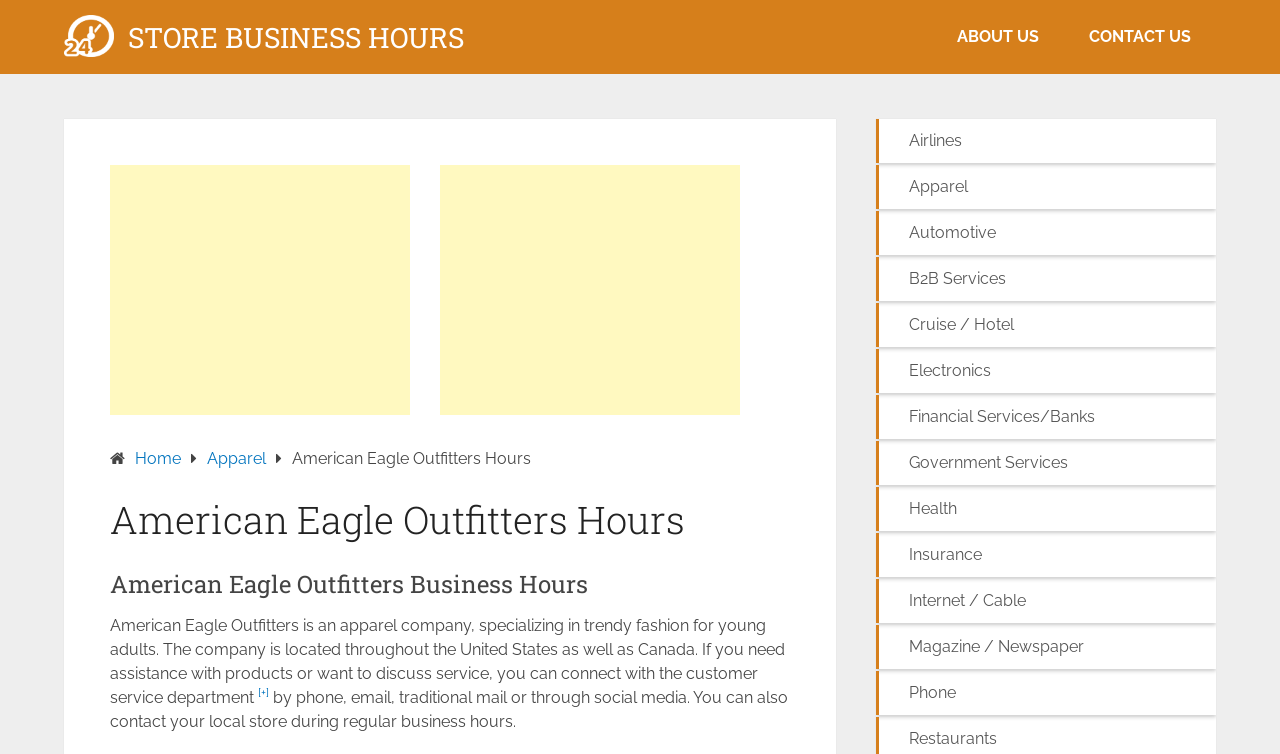What is the scope of American Eagle Outfitters' locations?
Refer to the image and offer an in-depth and detailed answer to the question.

The webpage states that American Eagle Outfitters is 'located throughout the United States as well as Canada', indicating that the company has stores in both countries.